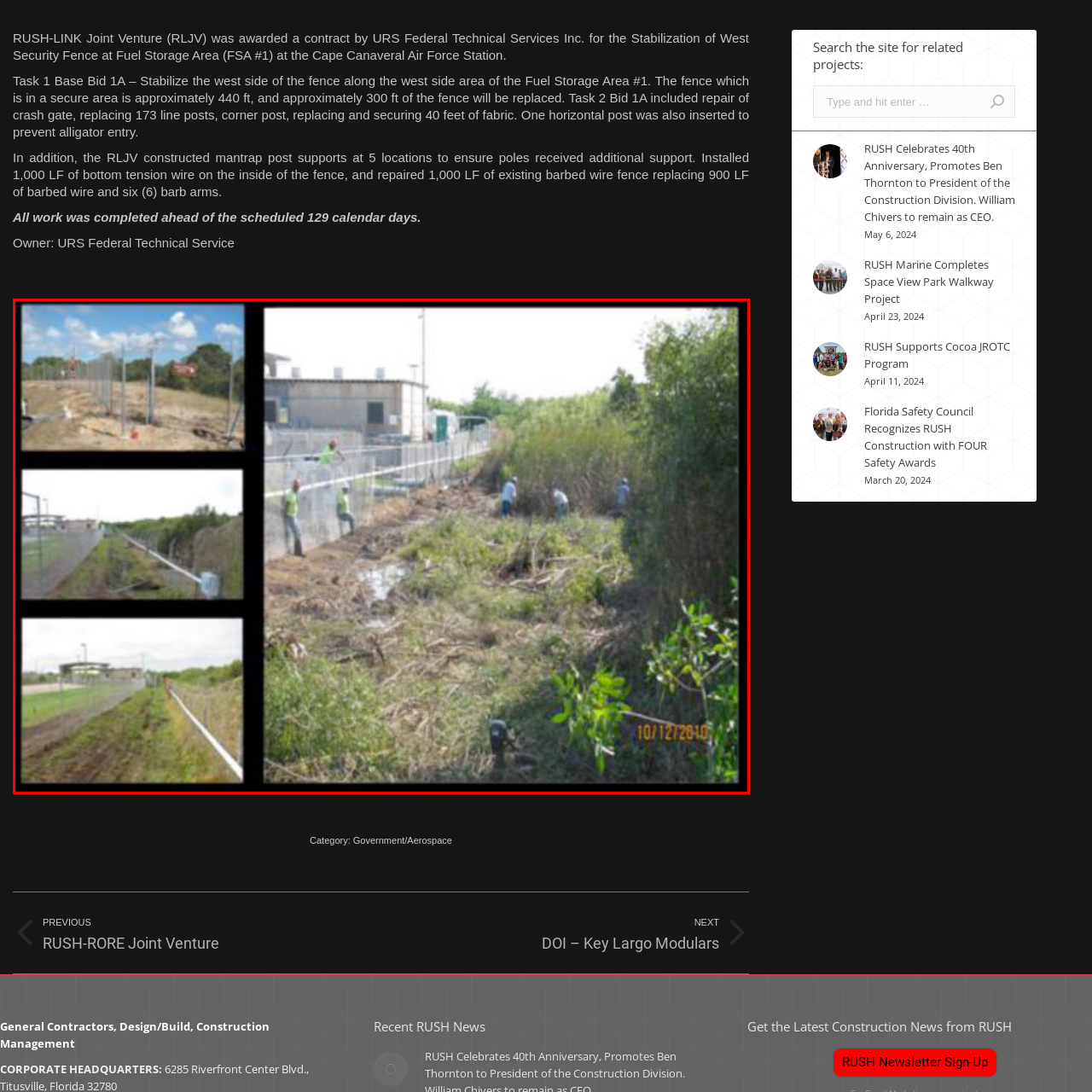Direct your attention to the image within the red boundary and answer the question with a single word or phrase:
How many sections is the image divided into?

Four